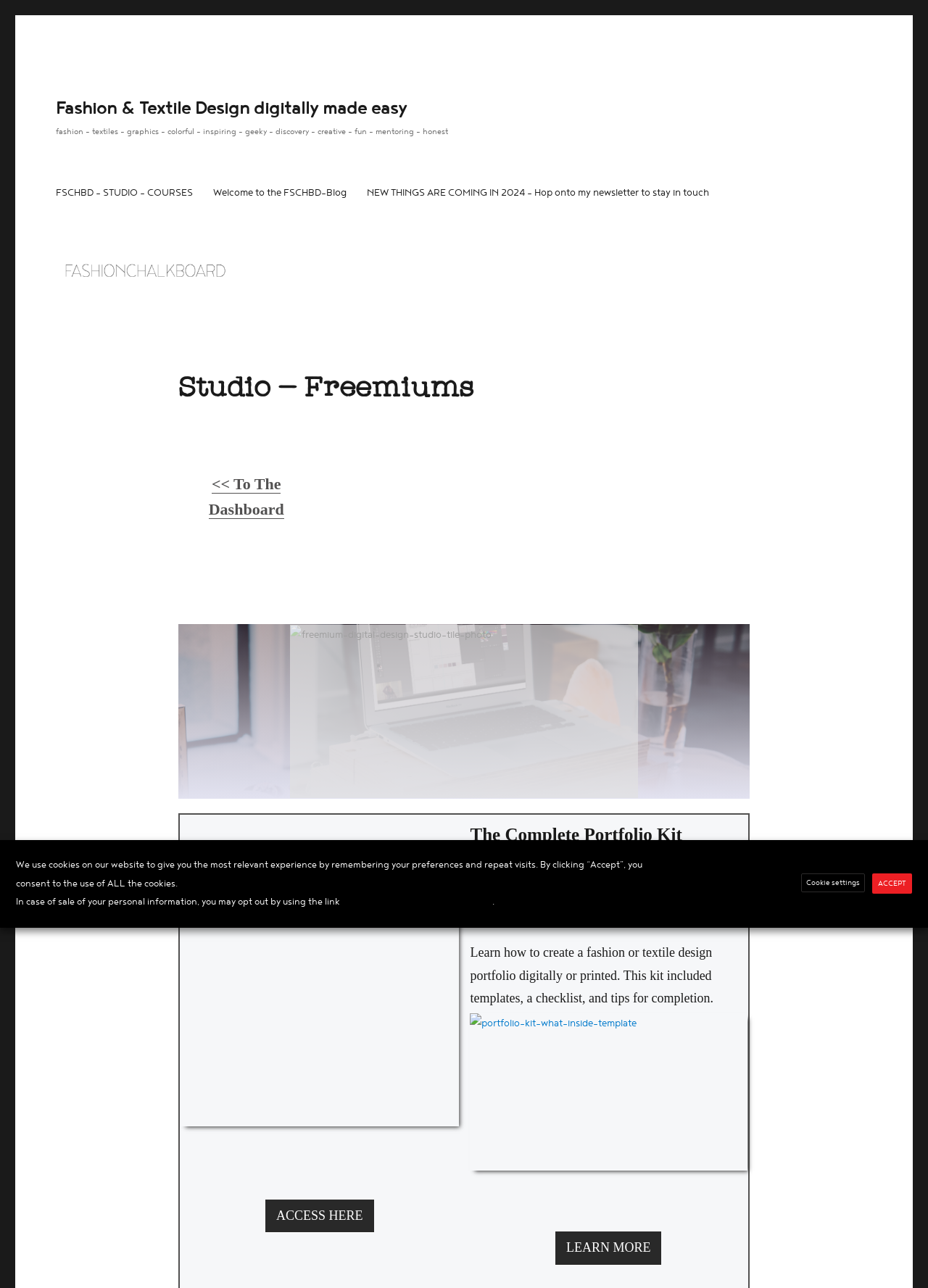Identify the bounding box coordinates necessary to click and complete the given instruction: "View the 'what-to-put-into-portfolio-fashion-design' page".

[0.195, 0.659, 0.494, 0.874]